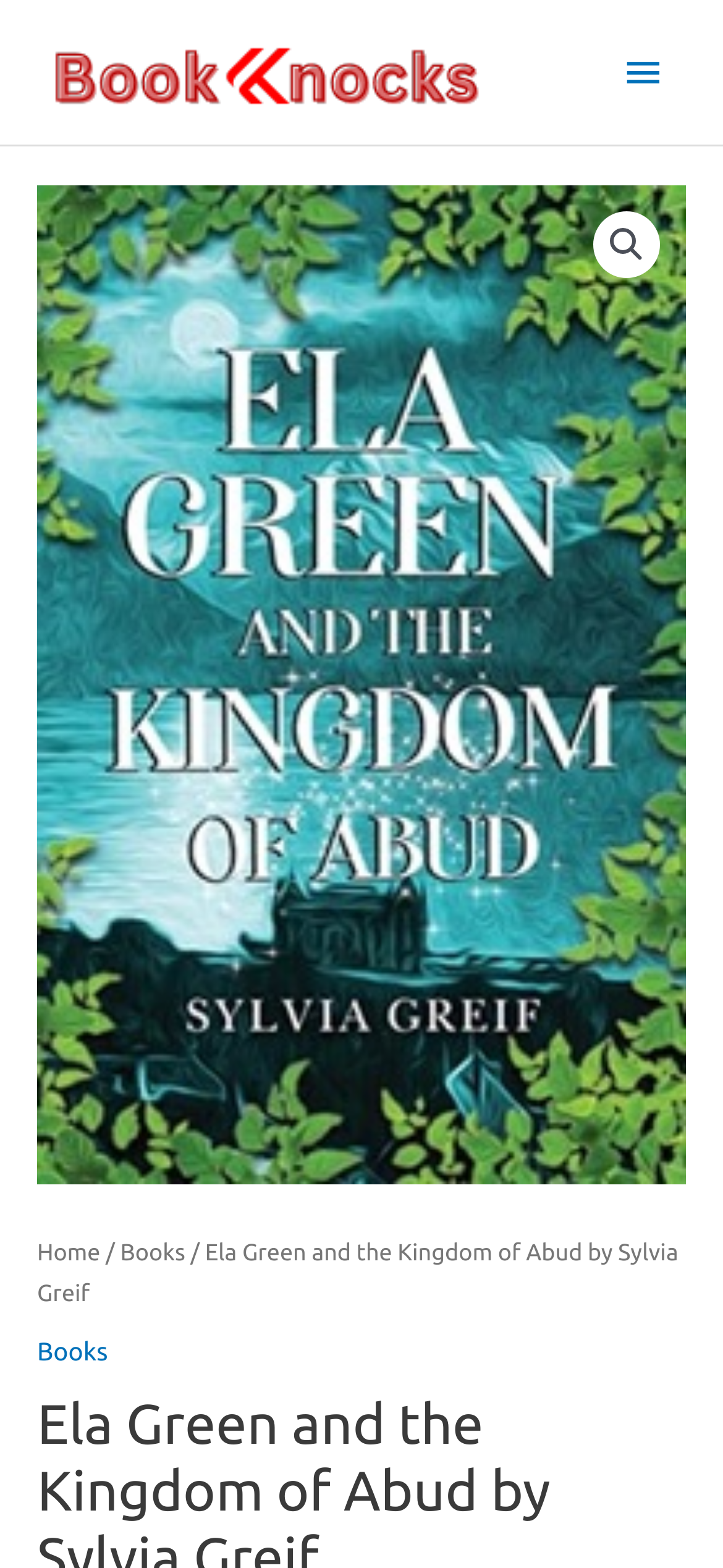Provide a single word or phrase to answer the given question: 
What is the main menu button labeled as?

Main Menu